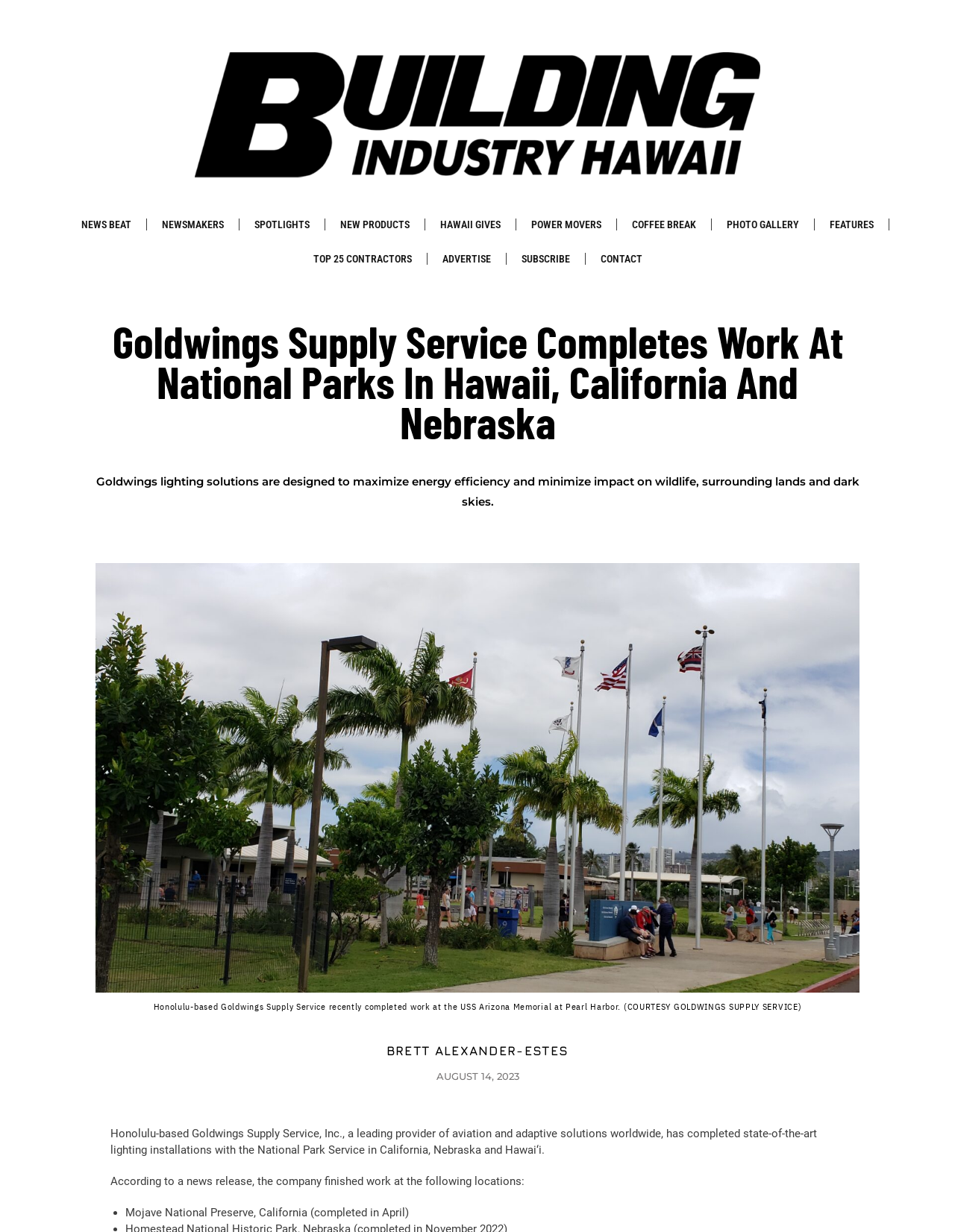Determine the bounding box coordinates of the clickable region to follow the instruction: "View PHOTO GALLERY".

[0.745, 0.168, 0.852, 0.196]